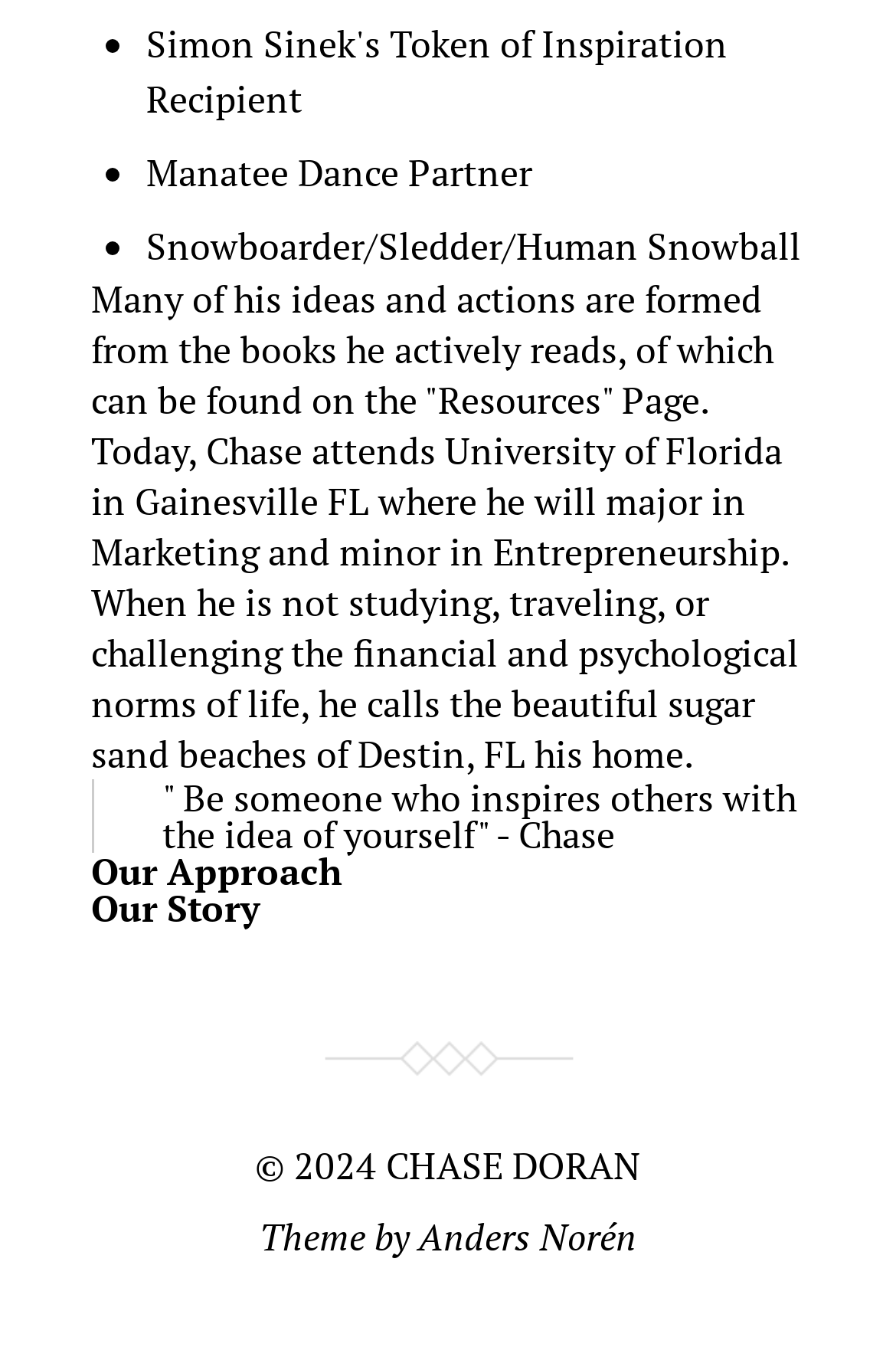What is Chase's minor in university?
Look at the screenshot and provide an in-depth answer.

According to the webpage, Chase attends University of Florida in Gainesville FL where he will major in Marketing and minor in Entrepreneurship.